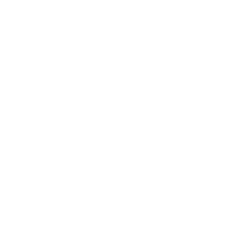Give an in-depth summary of the scene depicted in the image.

The image showcases a charming graphic featuring a playful baby bear, capturing the spirit of cuteness and whimsy. Accompanying the illustration is inviting text that suggests the photographer, Brittani Michael, is currently booking newborn sessions for the upcoming months, specifically from May to November. This imagery is likely tied to a promotion, emphasizing the limited availability for appointments. The overall aesthetic is warm and inviting, appealing to expecting parents looking for captivating newborn photography services. The emphasis on the adorable bear further enhances the theme of tenderness and joy commonly associated with newborn photography.